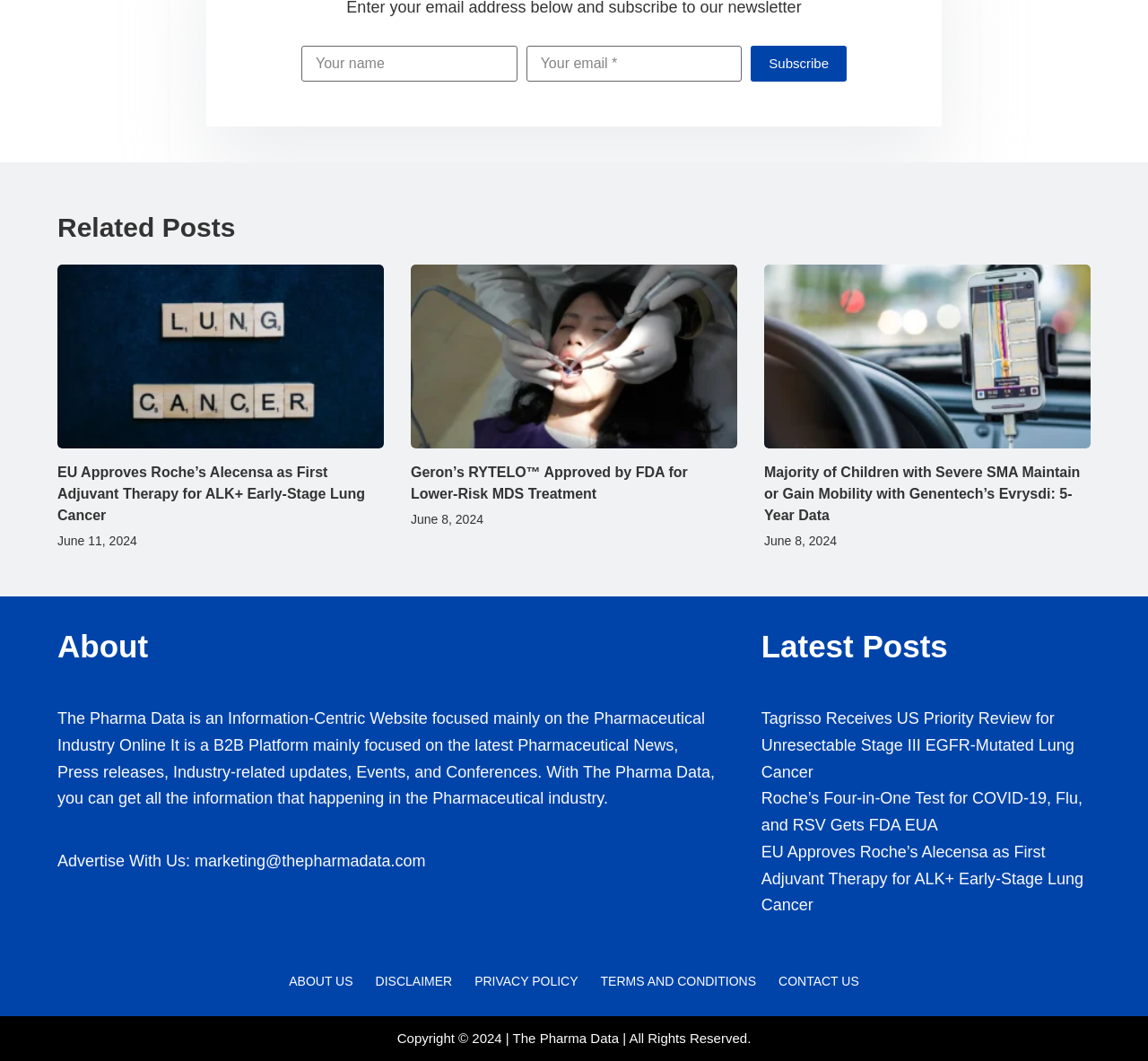Provide the bounding box coordinates for the UI element that is described as: "Terms and Conditions".

[0.513, 0.917, 0.668, 0.932]